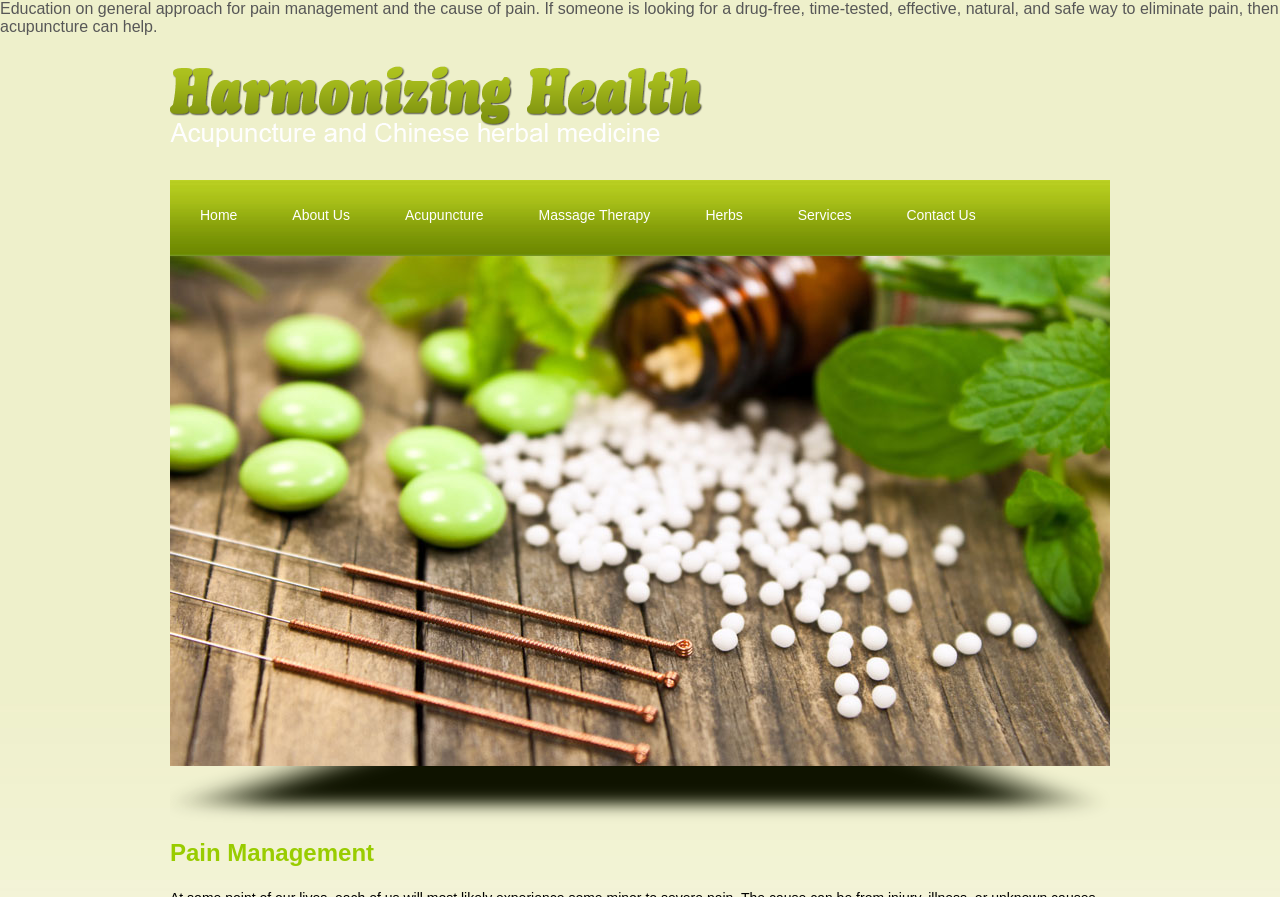Please provide a comprehensive response to the question based on the details in the image: What is the main topic of this webpage?

Based on the static text 'Pain Management' at the bottom of the webpage and the overall structure of the webpage, it is clear that the main topic of this webpage is related to pain management.